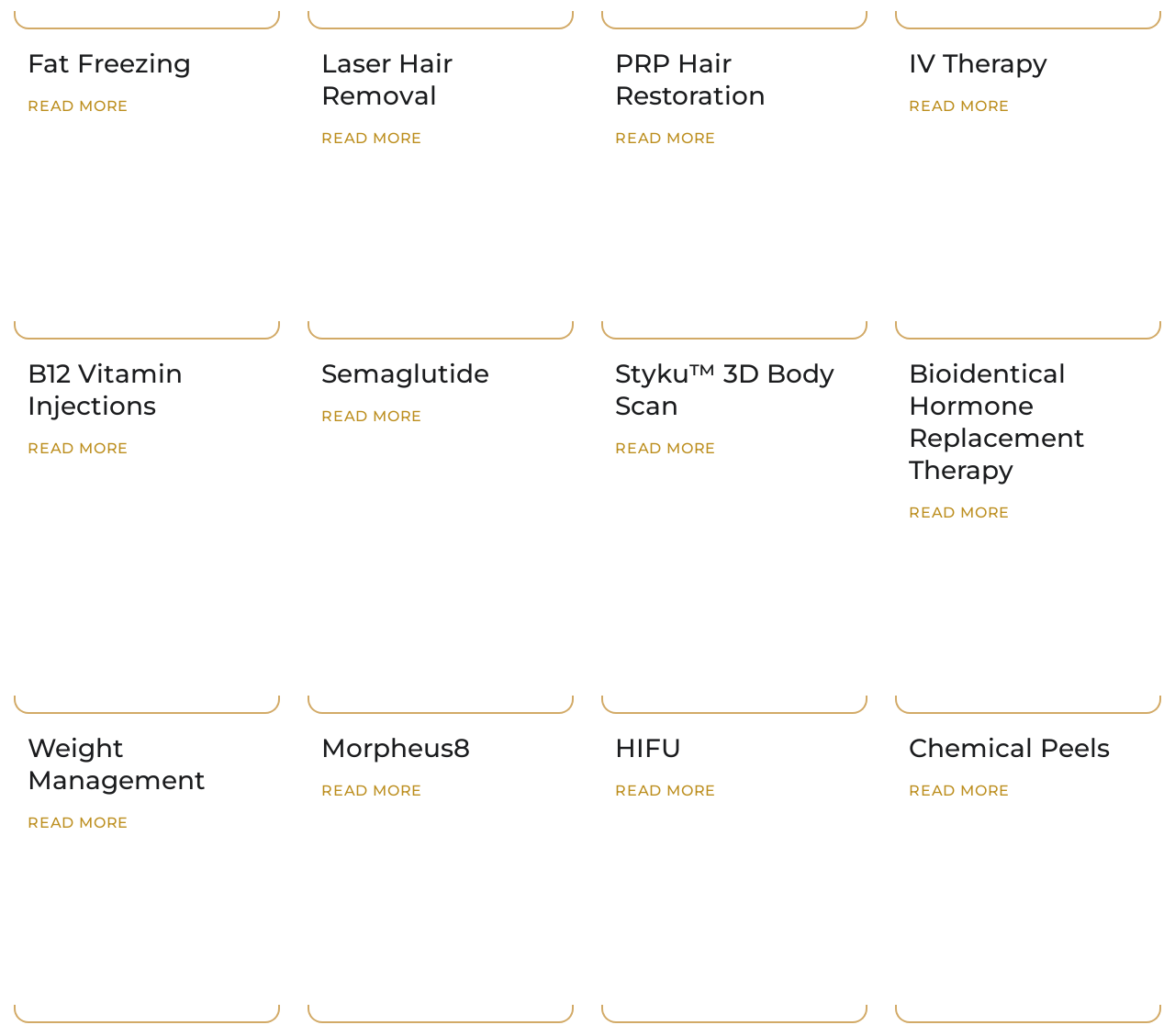Please specify the bounding box coordinates of the element that should be clicked to execute the given instruction: 'Get information on B12 Vitamin Injections'. Ensure the coordinates are four float numbers between 0 and 1, expressed as [left, top, right, bottom].

[0.023, 0.345, 0.227, 0.407]